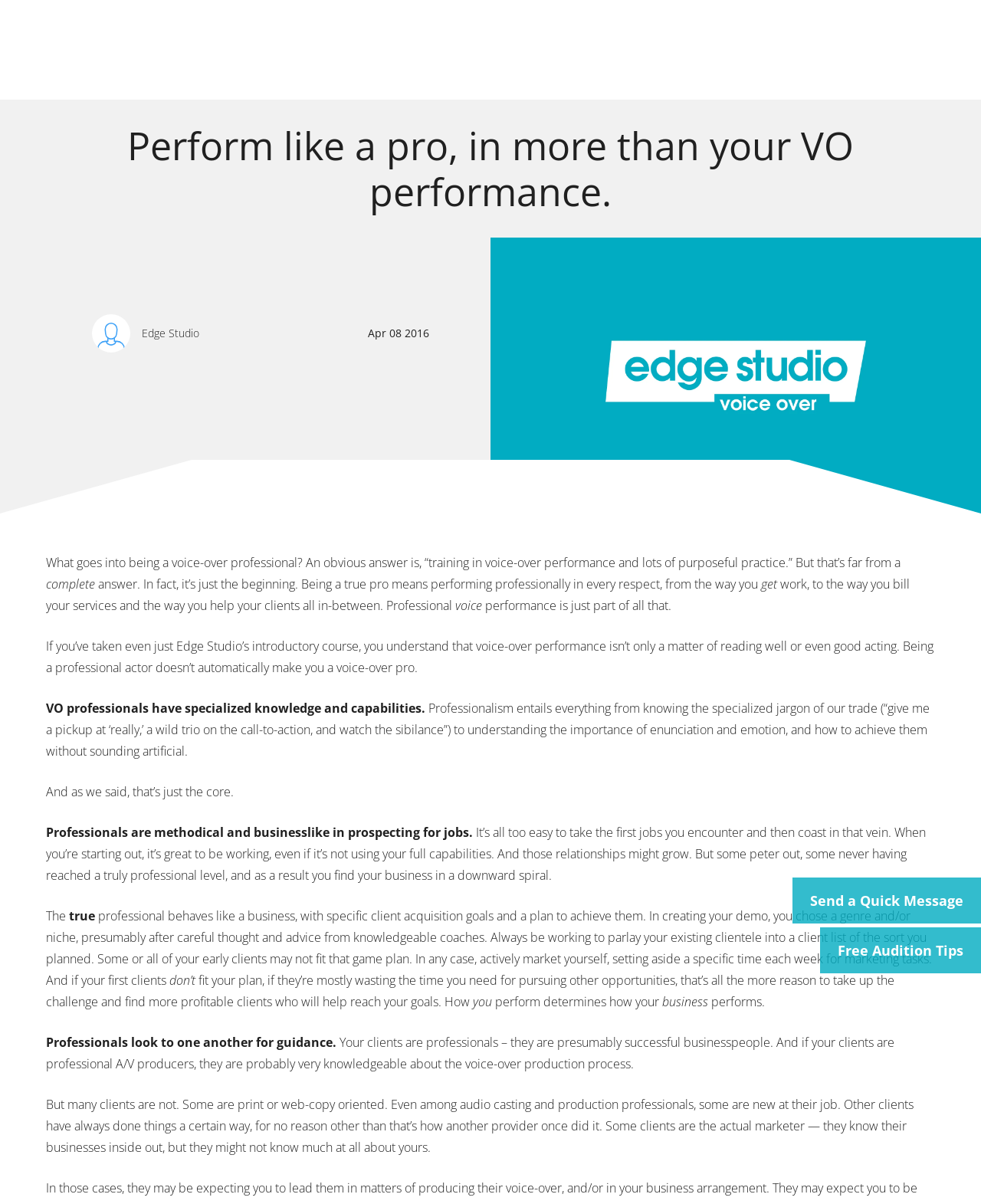Create a detailed summary of the webpage's content and design.

This webpage appears to be a blog post or article from Edge Studio, a voice-over training and production company. At the top of the page, there is a heading that reads "Perform like a pro, in more than your VO performance." Below this heading, there is a brief introduction to the article, which discusses the importance of training and practice in becoming a voice-over professional.

To the top right of the page, there are two buttons: "Free Audition Tips" and "Send a Quick Message." Above these buttons, there is a language selection dropdown menu labeled "LANGUAGE." On the top left, there is a link to the Edge Studio homepage, accompanied by the company's logo.

The main content of the article is divided into several paragraphs, which discuss the various aspects of being a professional voice-over artist. The text is dense and informative, with no images or breaks in the content. The article covers topics such as the importance of specialized knowledge and capabilities, professionalism in prospecting for jobs, and the need to continually market oneself and seek out new opportunities.

Throughout the article, there are no clear headings or subheadings, but the text is organized into logical sections based on the topic being discussed. The tone of the article is professional and informative, suggesting that it is intended for individuals who are serious about pursuing a career in voice-over work.